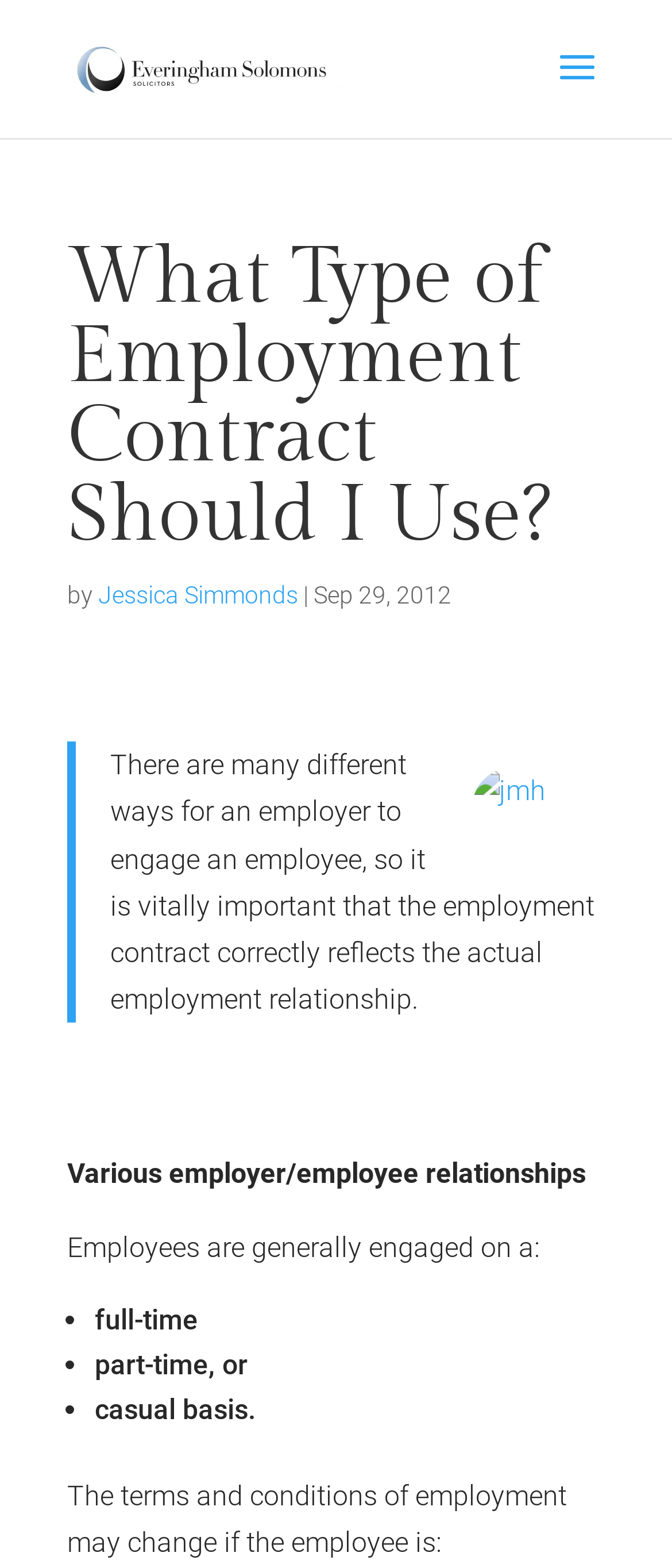Extract the bounding box coordinates of the UI element described: "alt="Everingham Solomons Solicitors - Tamworth"". Provide the coordinates in the format [left, top, right, bottom] with values ranging from 0 to 1.

[0.11, 0.032, 0.51, 0.053]